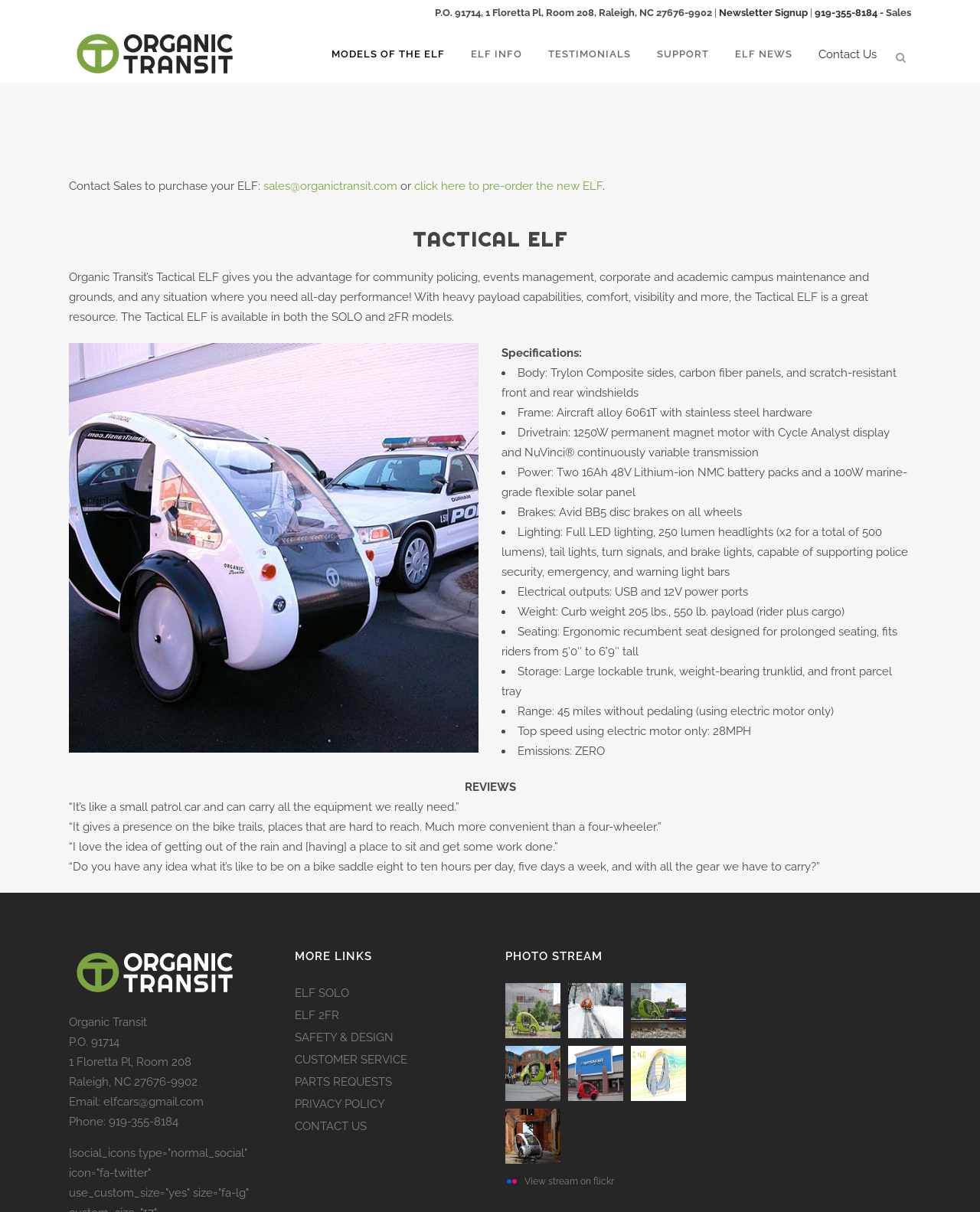Determine the bounding box for the described HTML element: "Testimonials". Ensure the coordinates are four float numbers between 0 and 1 in the format [left, top, right, bottom].

[0.546, 0.021, 0.657, 0.068]